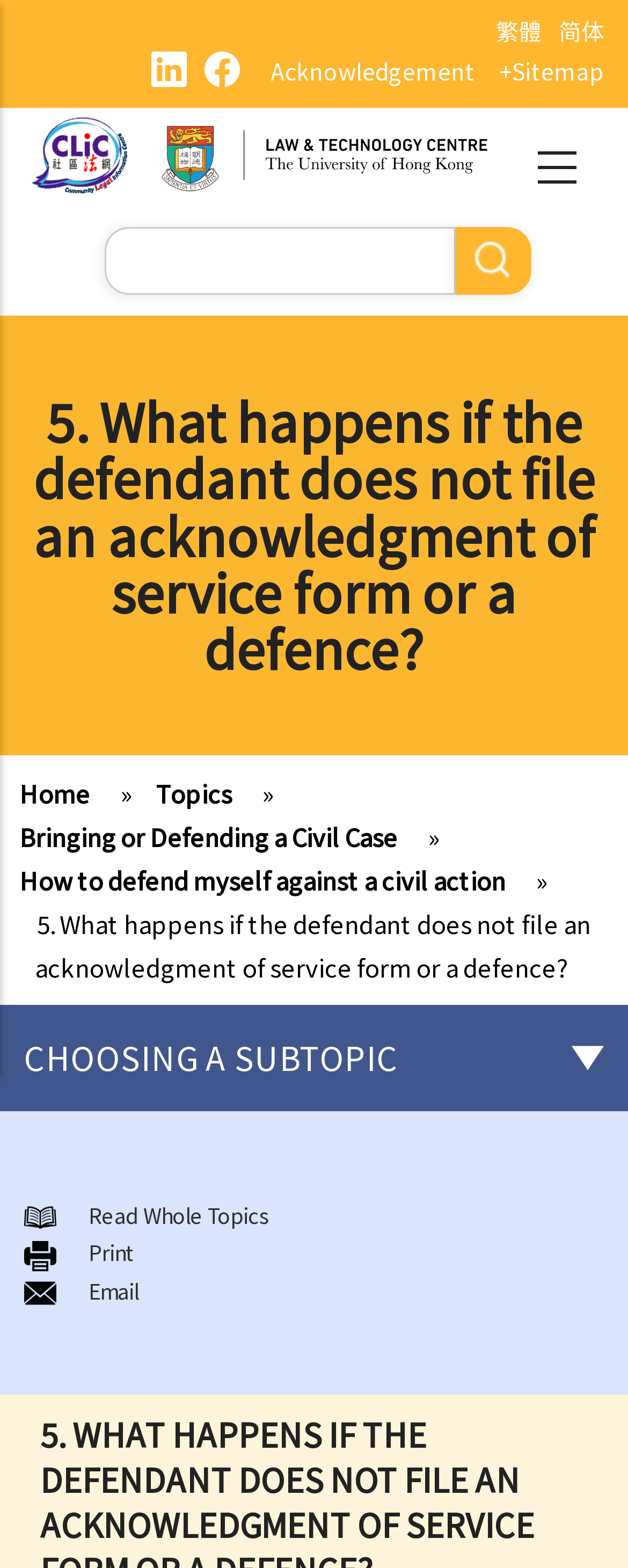What are the options to share the webpage content?
Please give a well-detailed answer to the question.

I found three icons at the bottom of the webpage, which are 'read', 'print', and 'email'. These icons are likely options for users to share the webpage content, either by reading the whole topic, printing the page, or sending it via email.